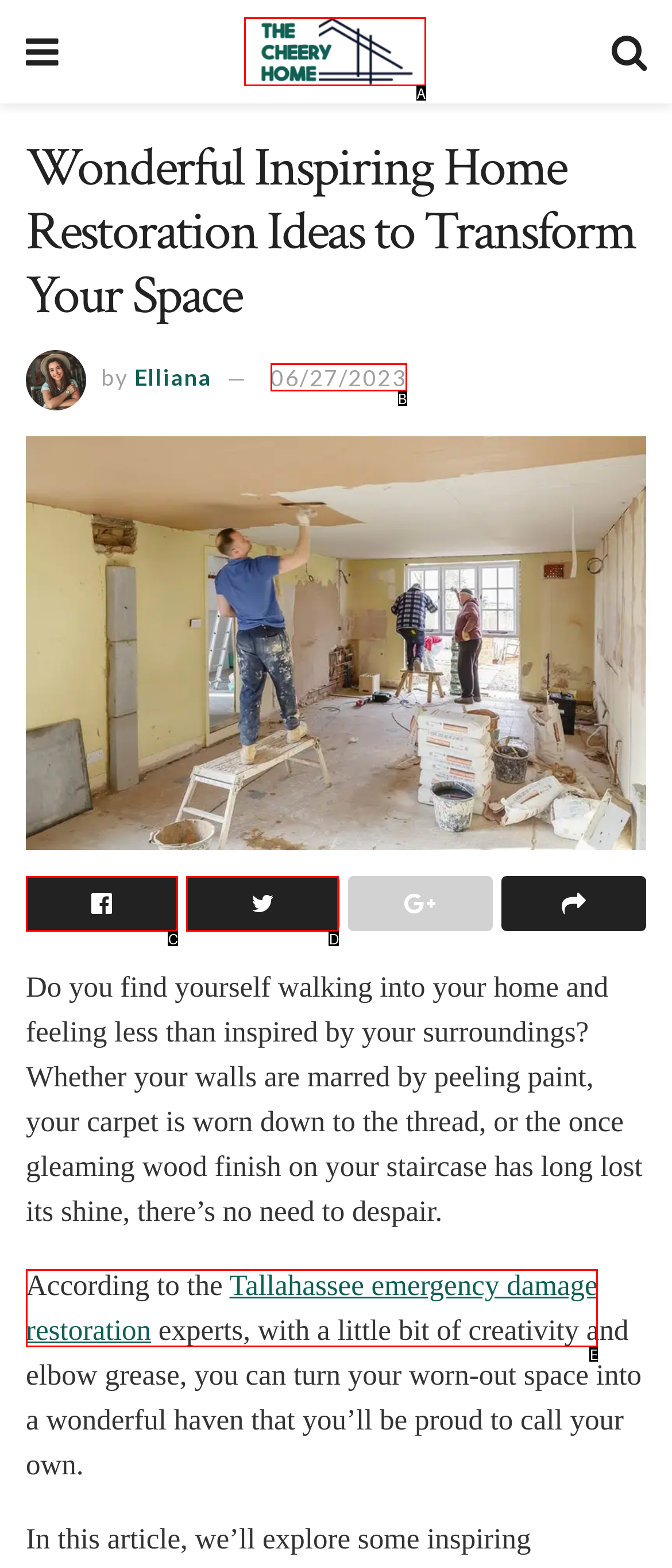Choose the HTML element that aligns with the description: Share on Twitter. Indicate your choice by stating the letter.

D